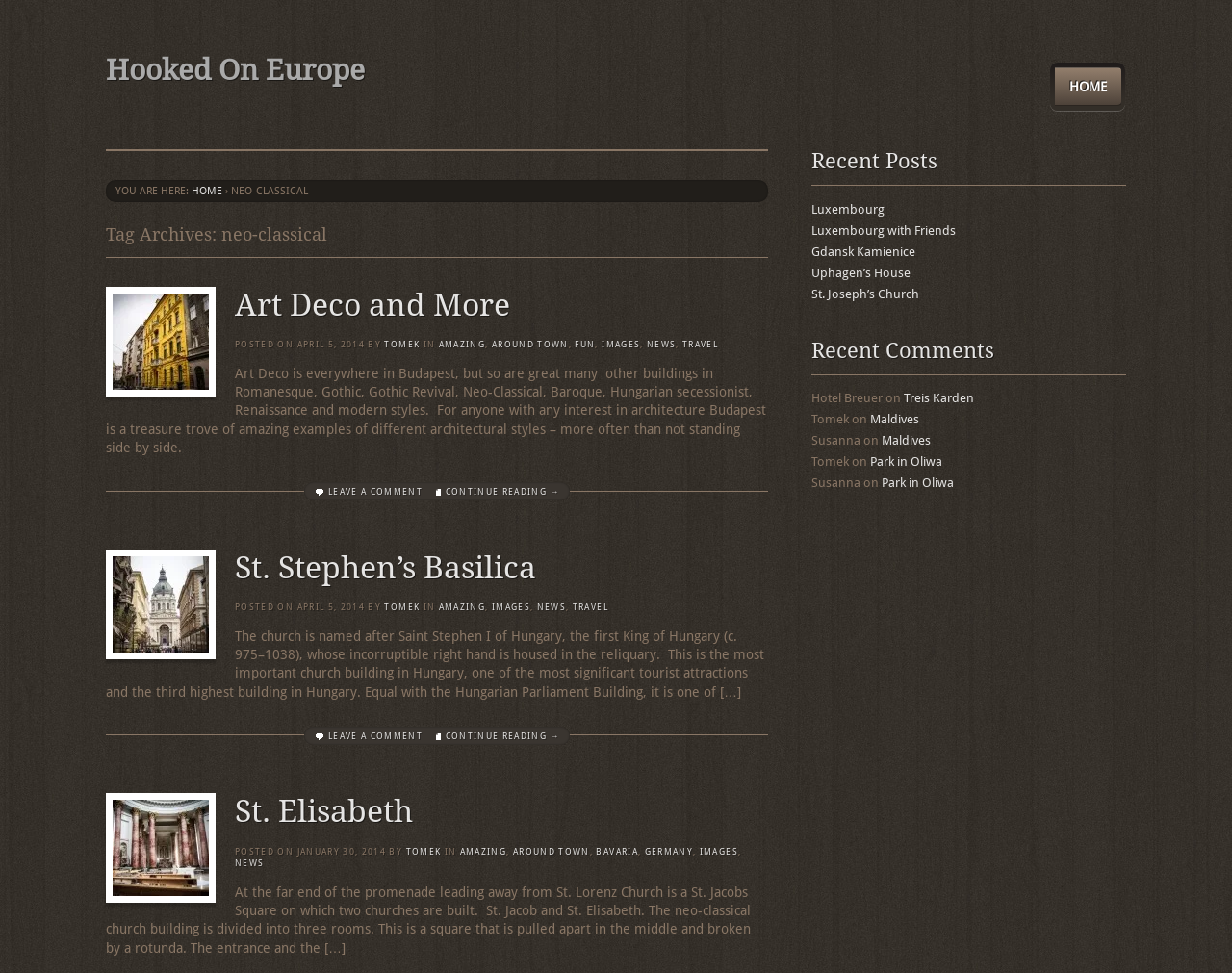Use a single word or phrase to answer the following:
What is the topic of the first article?

Art Deco and More